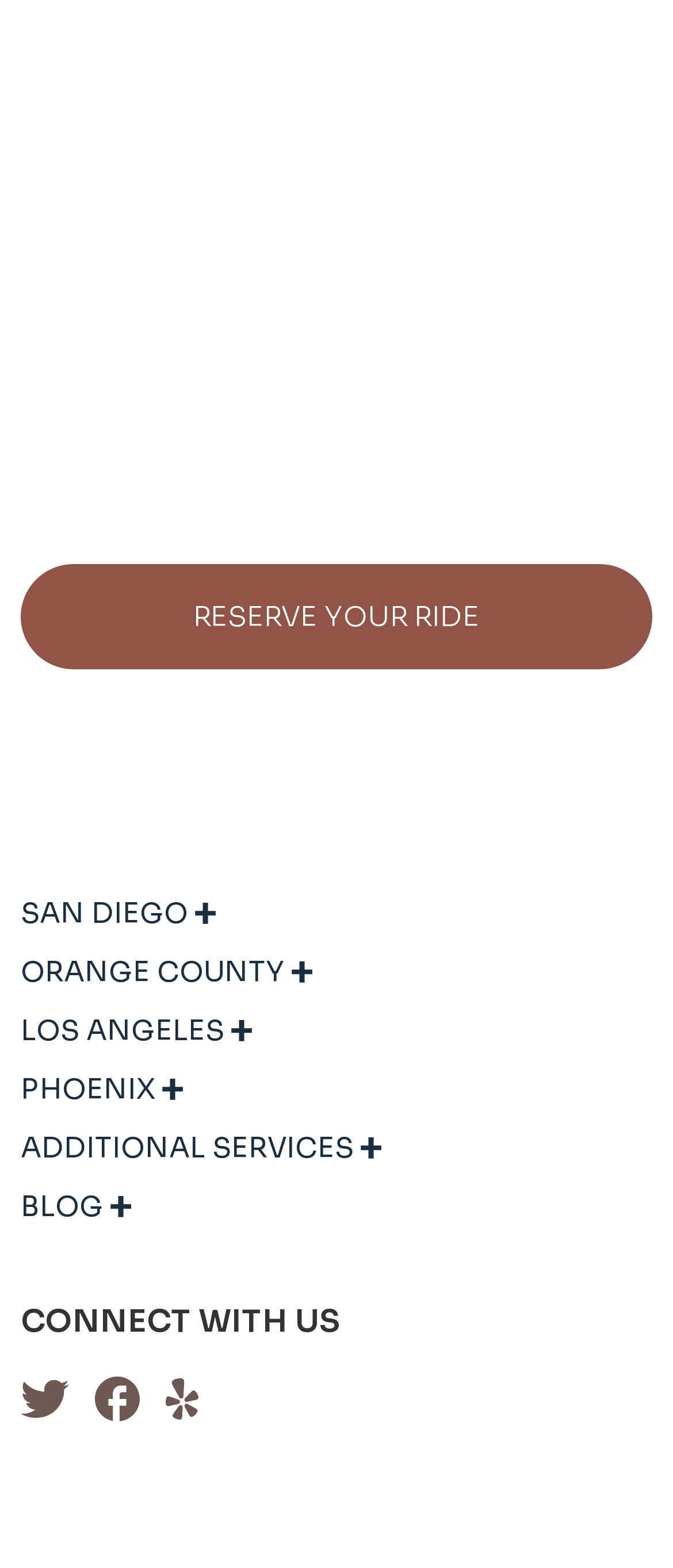Using the given element description, provide the bounding box coordinates (top-left x, top-left y, bottom-right x, bottom-right y) for the corresponding UI element in the screenshot: Additional Services

[0.031, 0.724, 0.567, 0.75]